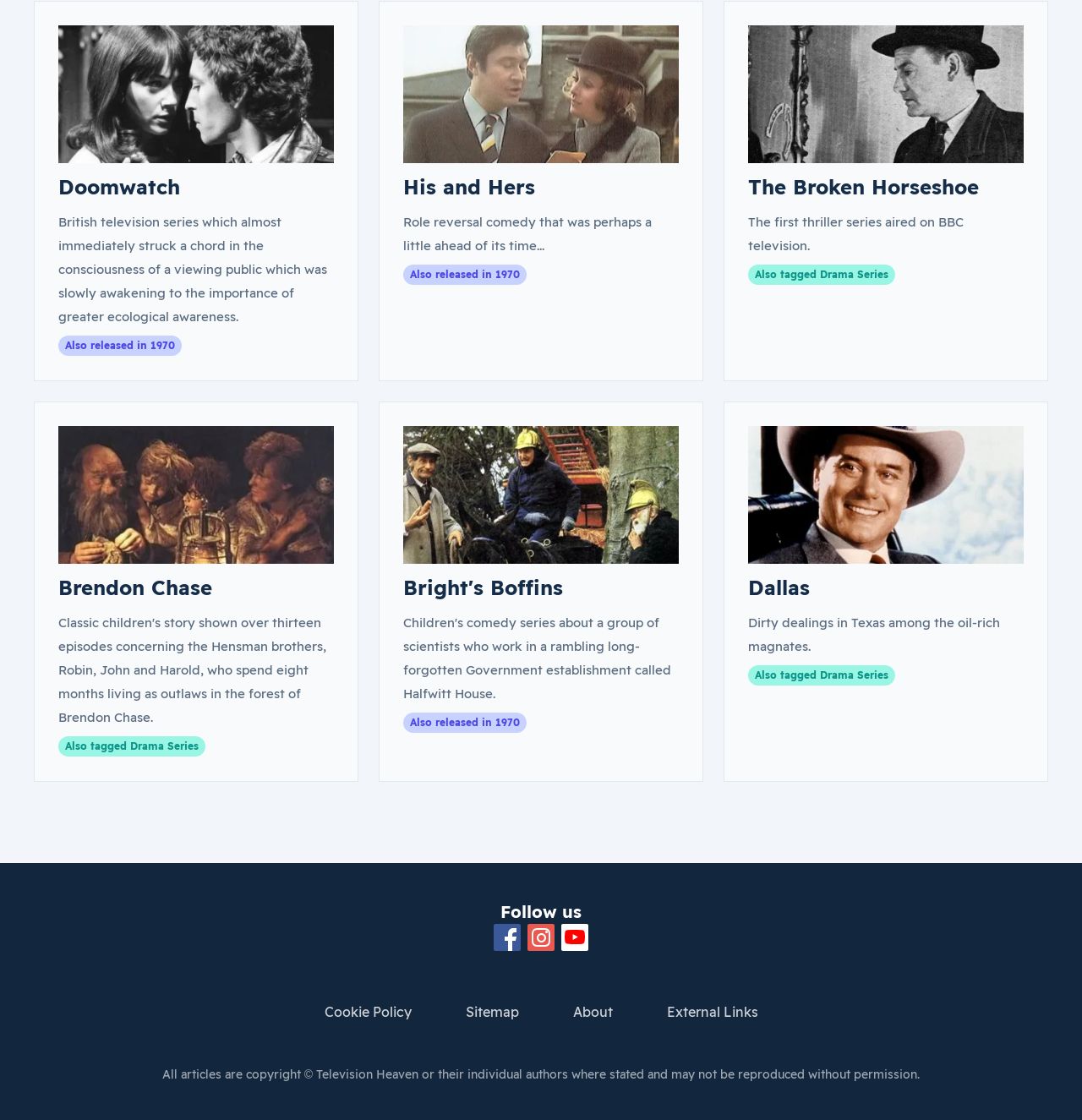What is the genre of the 'Dallas' television series?
Please provide a comprehensive answer to the question based on the webpage screenshot.

The genre of the 'Dallas' television series is 'Drama Series', which is indicated by the static text 'Also tagged Drama Series' below the heading 'Dallas'.